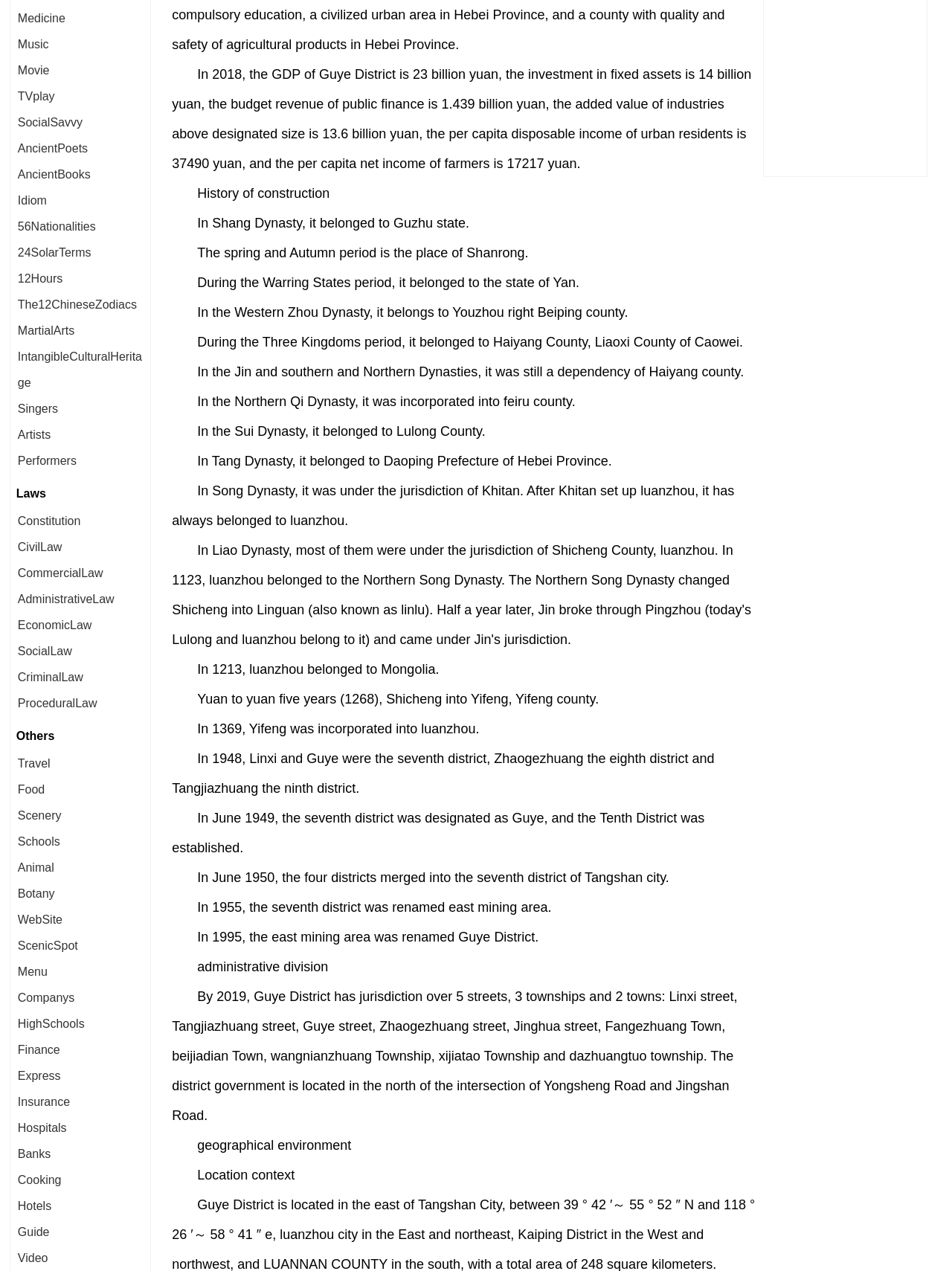What is the GDP of Guye District in 2018?
Provide a fully detailed and comprehensive answer to the question.

According to the StaticText element with bounding box coordinates [0.181, 0.053, 0.789, 0.135], the GDP of Guye District in 2018 is 23 billion yuan.